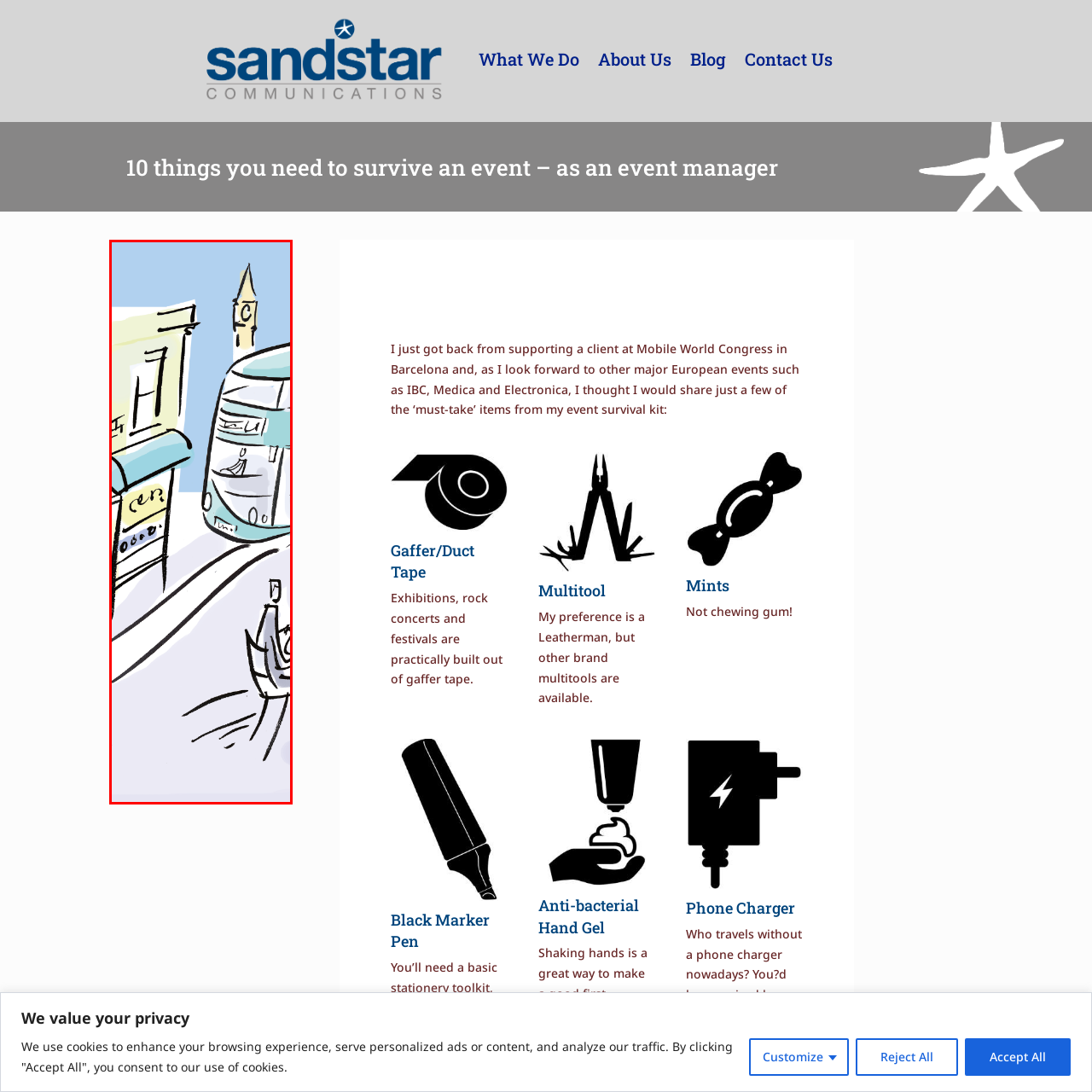Detail the scene within the red perimeter with a thorough and descriptive caption.

The image depicts a lively street scene rendered in a whimsical, illustrative style. In the foreground, a figure with a light outline is seen walking briskly, possibly in a hurry, suggesting a bustling urban environment. To the side, a partially visible bus is illustrated, featuring stylized windows and an aqua blue color, hinting at public transportation. 

On the left side of the image, a building is sketched with a light yellow facade, showcasing a narrow awning that adds architectural detail. The building features text that is abstracted but suggests a shop or café setting, further enhancing the scene's urban character. 

In the background, a clock tower rises prominently against a clear blue sky, serving as a landmark and adding depth to the atmosphere. The overall composition conveys the essence of city life, emphasizing movement and a vibrant ambiance, perfect for an event manager navigating the hustle of an urban locale.